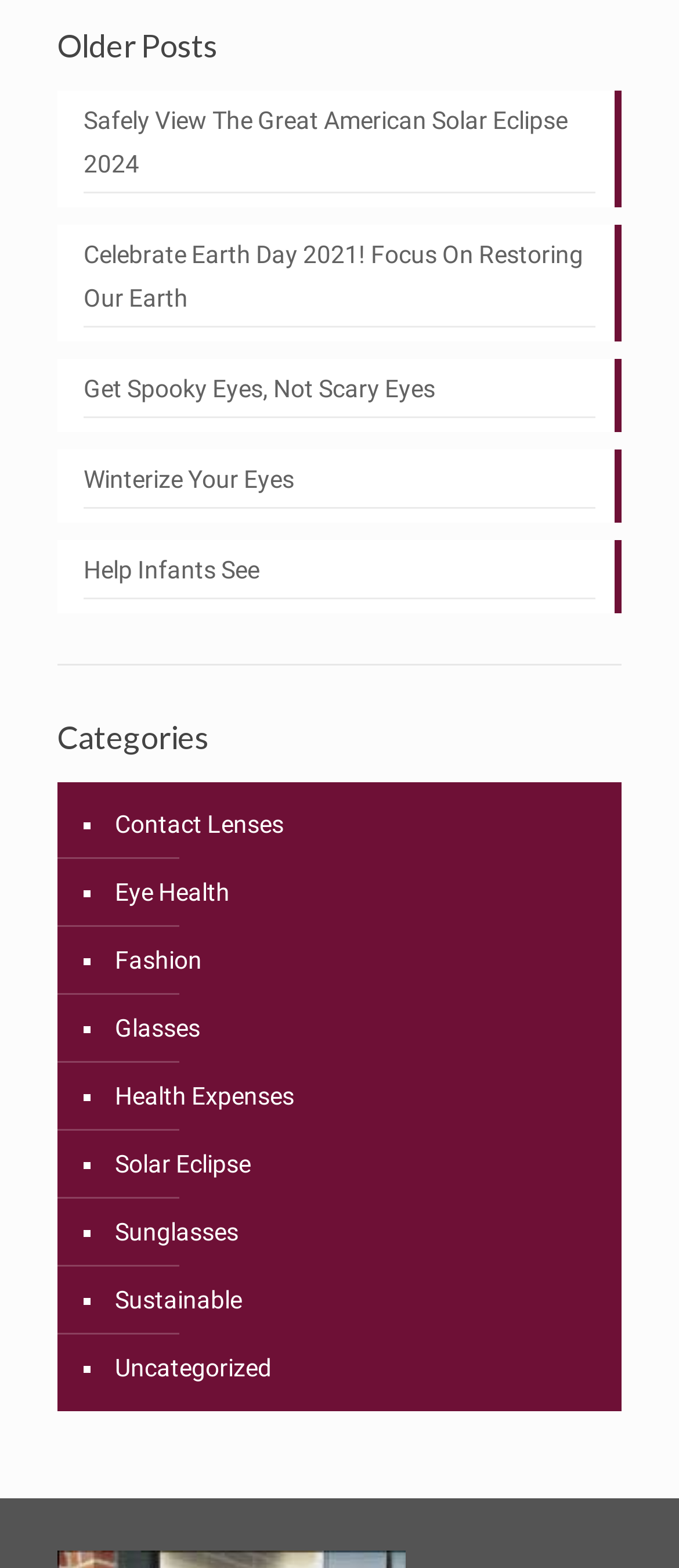Pinpoint the bounding box coordinates of the element you need to click to execute the following instruction: "Explore the category of Contact Lenses". The bounding box should be represented by four float numbers between 0 and 1, in the format [left, top, right, bottom].

[0.162, 0.505, 0.89, 0.548]